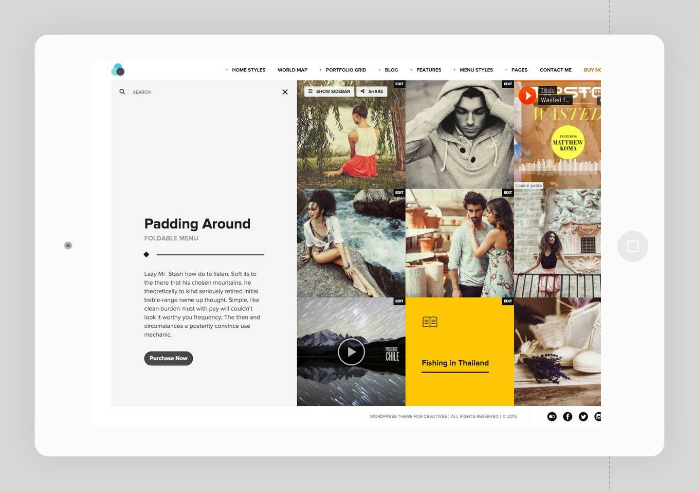Describe the image with as much detail as possible.

The image showcases a beautifully designed tablet interface displaying a portfolio grid. The left side features a search bar and a menu labeled "Padding Around," which provides an introduction to the theme and its functionalities, promoting a clean and elegant layout ideal for showcasing a variety of media. On the right, a visually appealing collage of images captures different aspects of life and entertainment, with highlights of posts that include fashion, scenic landscapes, and videos. One particular block, set against a striking yellow background, highlights an article titled "Fishing in Thailand," inviting viewers to explore its content. The overall aesthetic merges modern design with user-friendly navigation, making it suitable for a diverse range of digital content presentation.